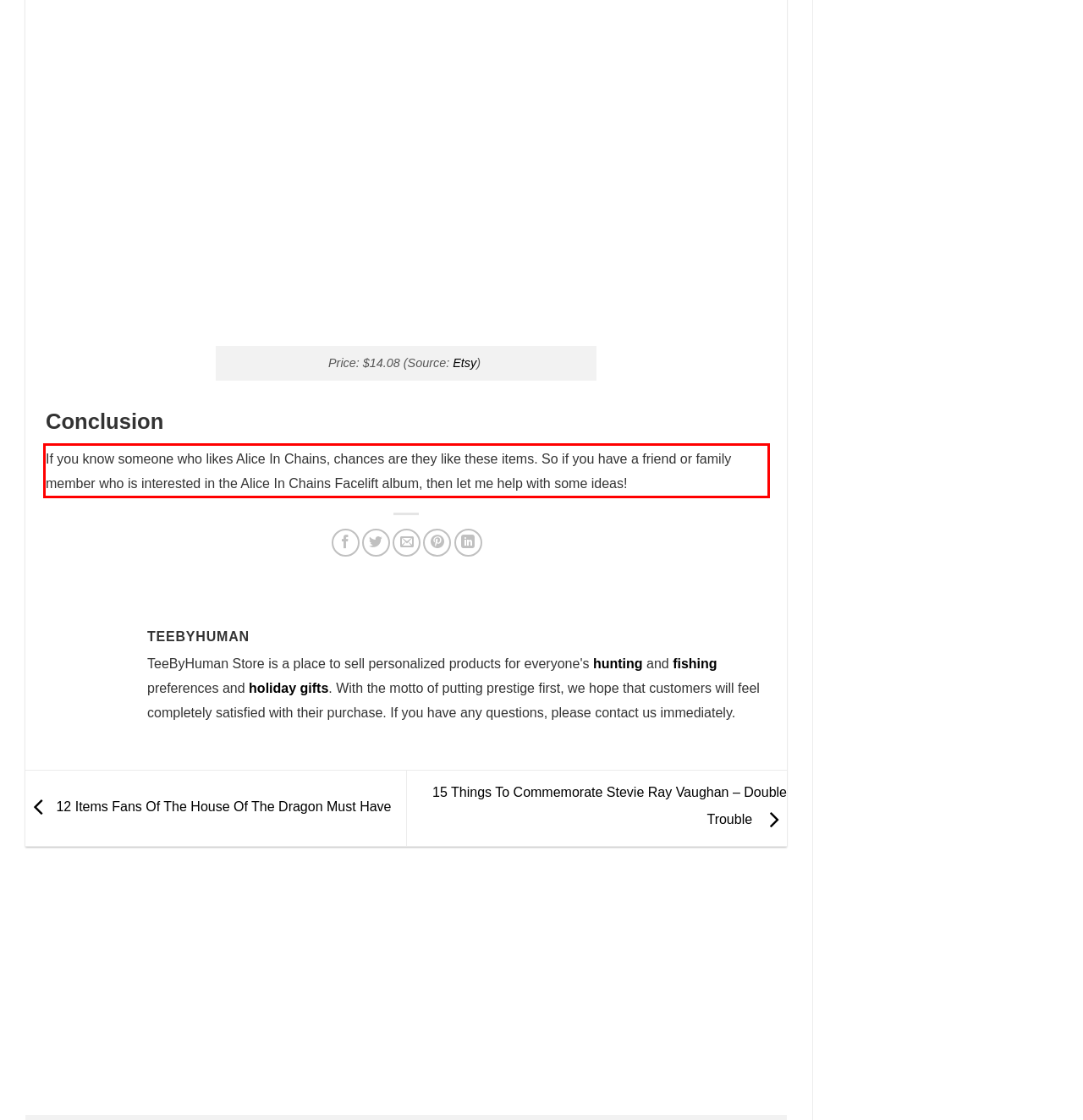Please identify the text within the red rectangular bounding box in the provided webpage screenshot.

If you know someone who likes Alice In Chains, chances are they like these items. So if you have a friend or family member who is interested in the Alice In Chains Facelift album, then let me help with some ideas!